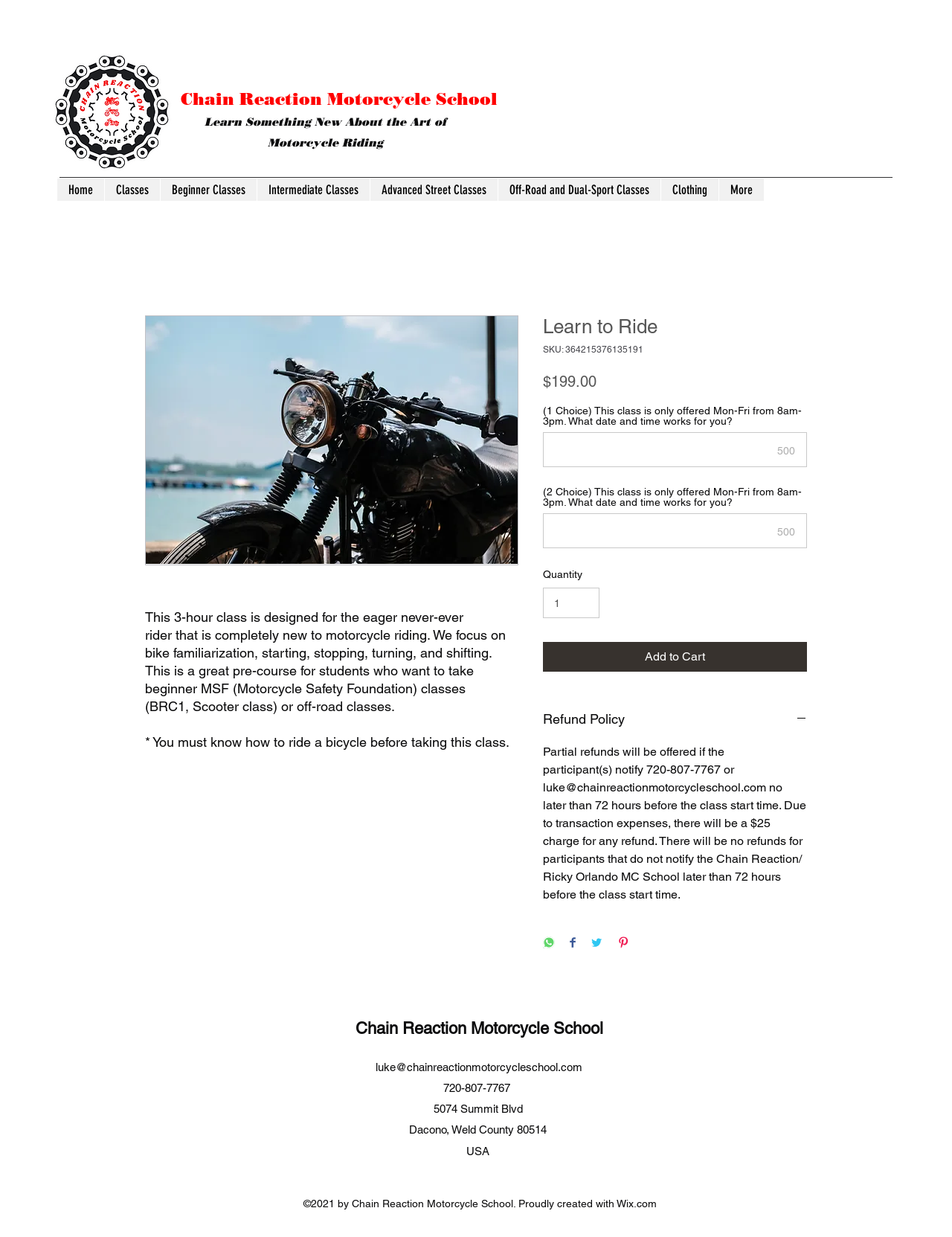Kindly determine the bounding box coordinates for the area that needs to be clicked to execute this instruction: "Click the 'Home' link".

[0.06, 0.144, 0.109, 0.163]